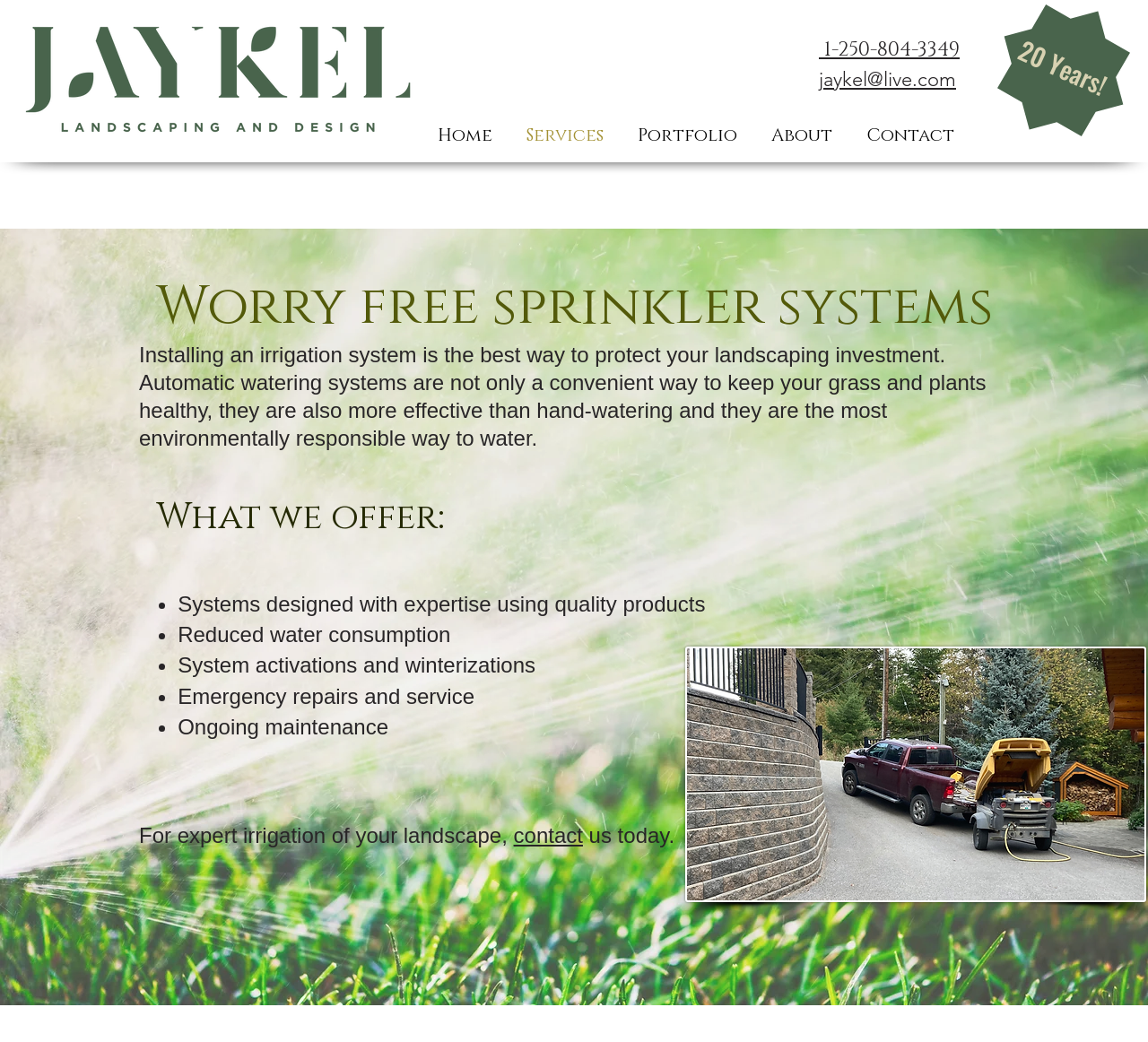What are the benefits of the company's irrigation systems?
Can you provide a detailed and comprehensive answer to the question?

I found a list of benefits on the webpage, which includes 'Reduced water consumption', 'Systems designed with expertise using quality products', 'System activations and winterizations', 'Emergency repairs and service', and 'Ongoing maintenance'. One of the benefits is reduced water consumption.